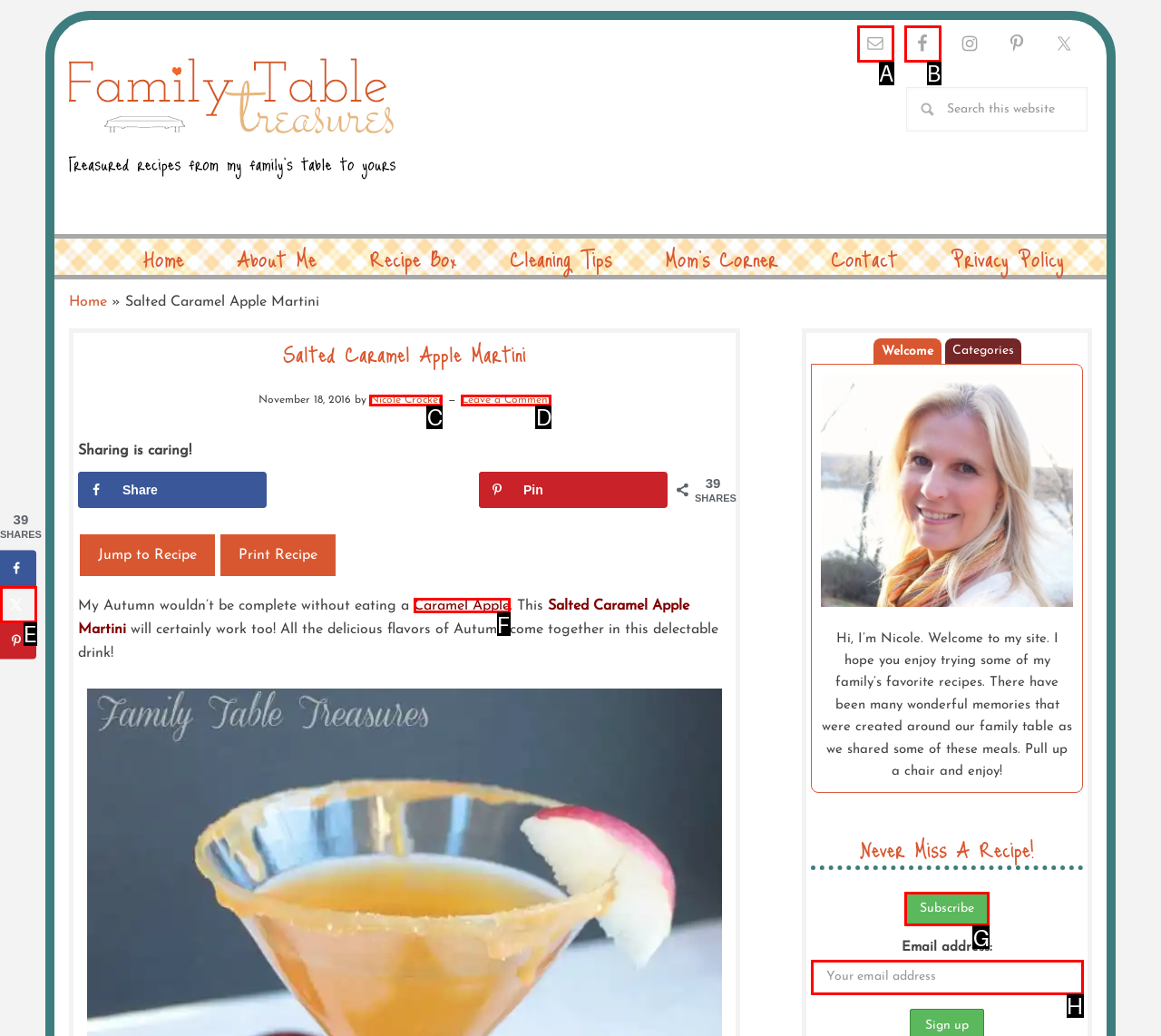Select the correct HTML element to complete the following task: Subscribe to the newsletter
Provide the letter of the choice directly from the given options.

G